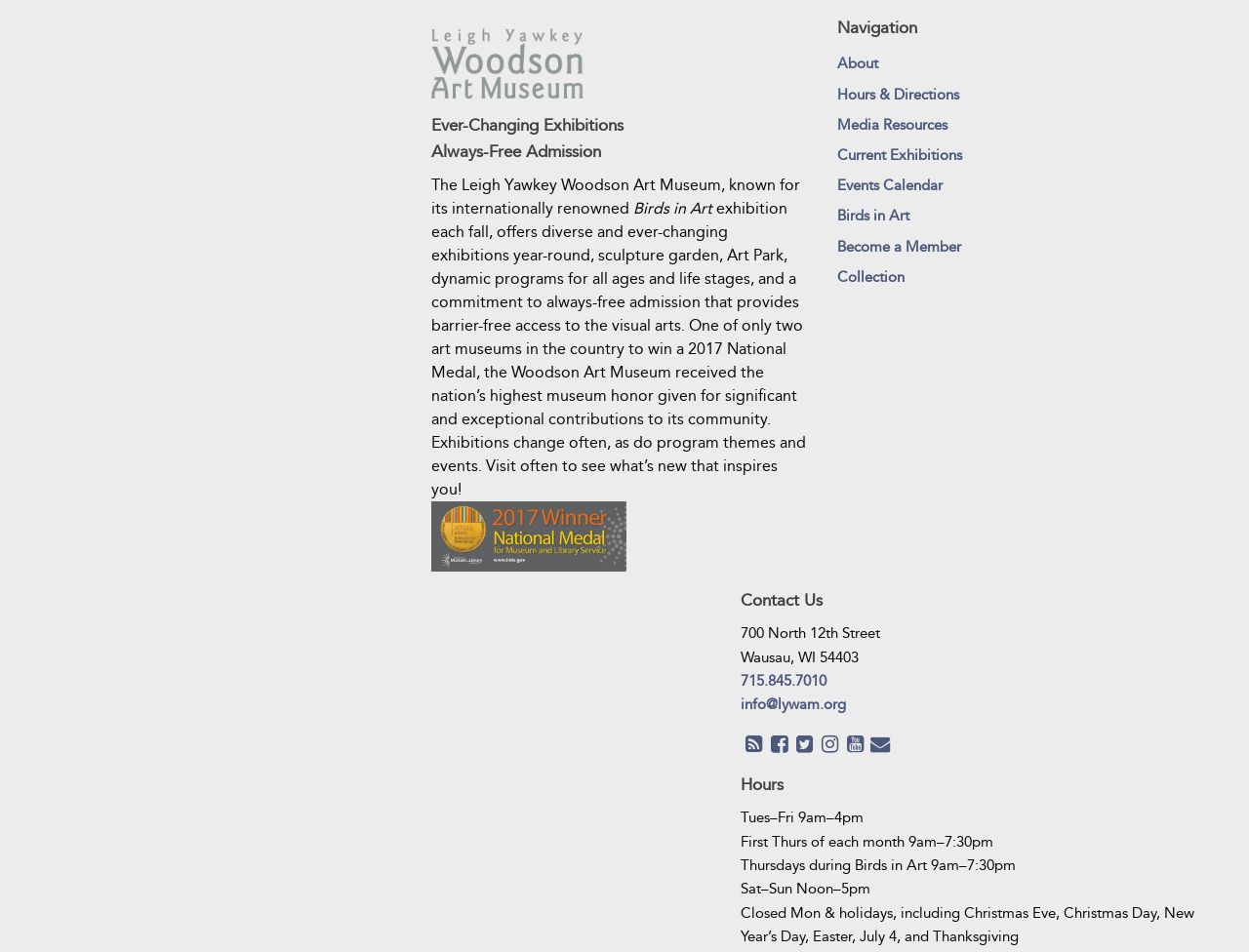What is the address of the museum?
Please ensure your answer is as detailed and informative as possible.

The address of the museum is mentioned in the 'Contact Us' section of the webpage, which includes the street address, city, state, and zip code.